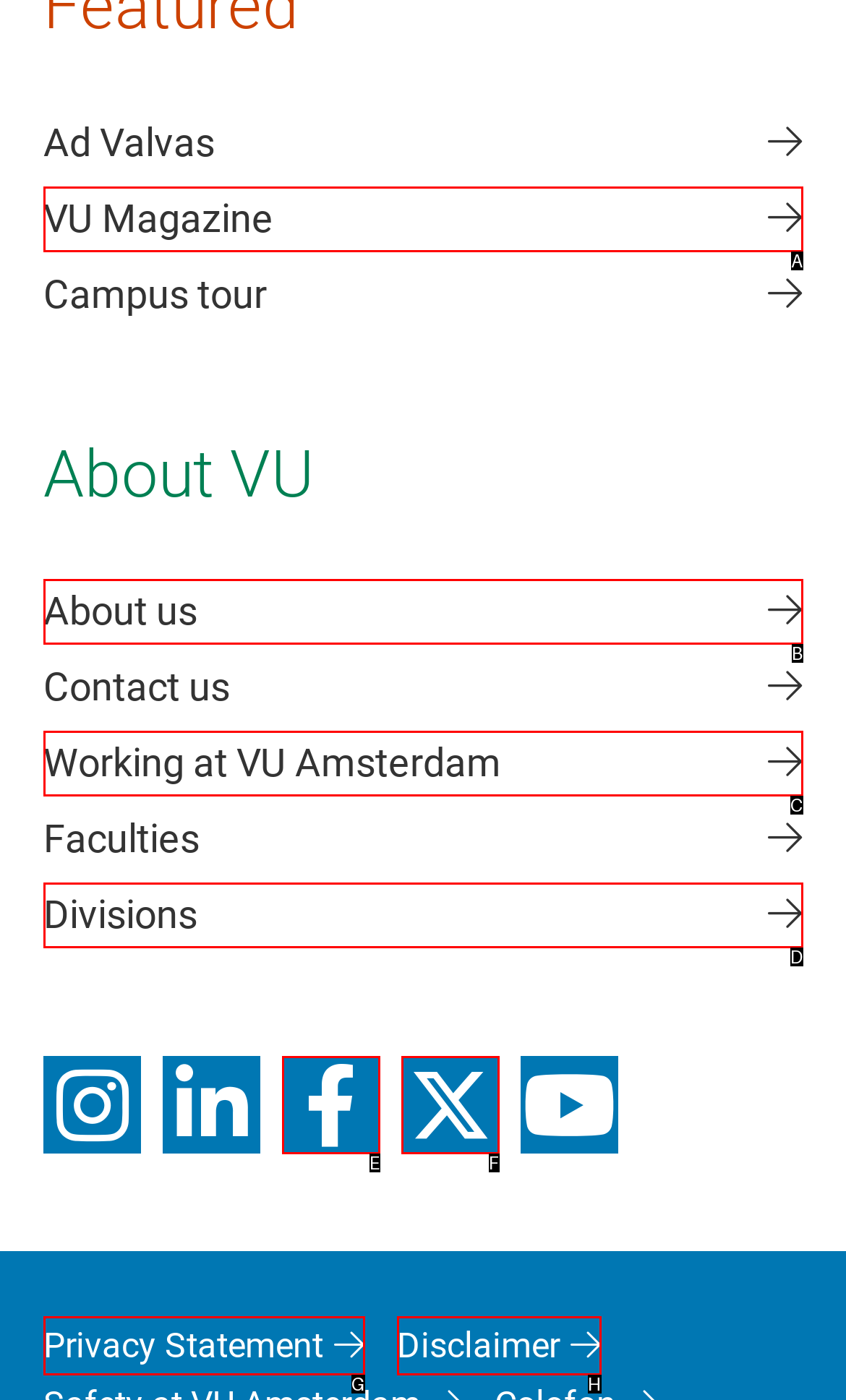Identify the UI element that corresponds to this description: Working at VU Amsterdam
Respond with the letter of the correct option.

C